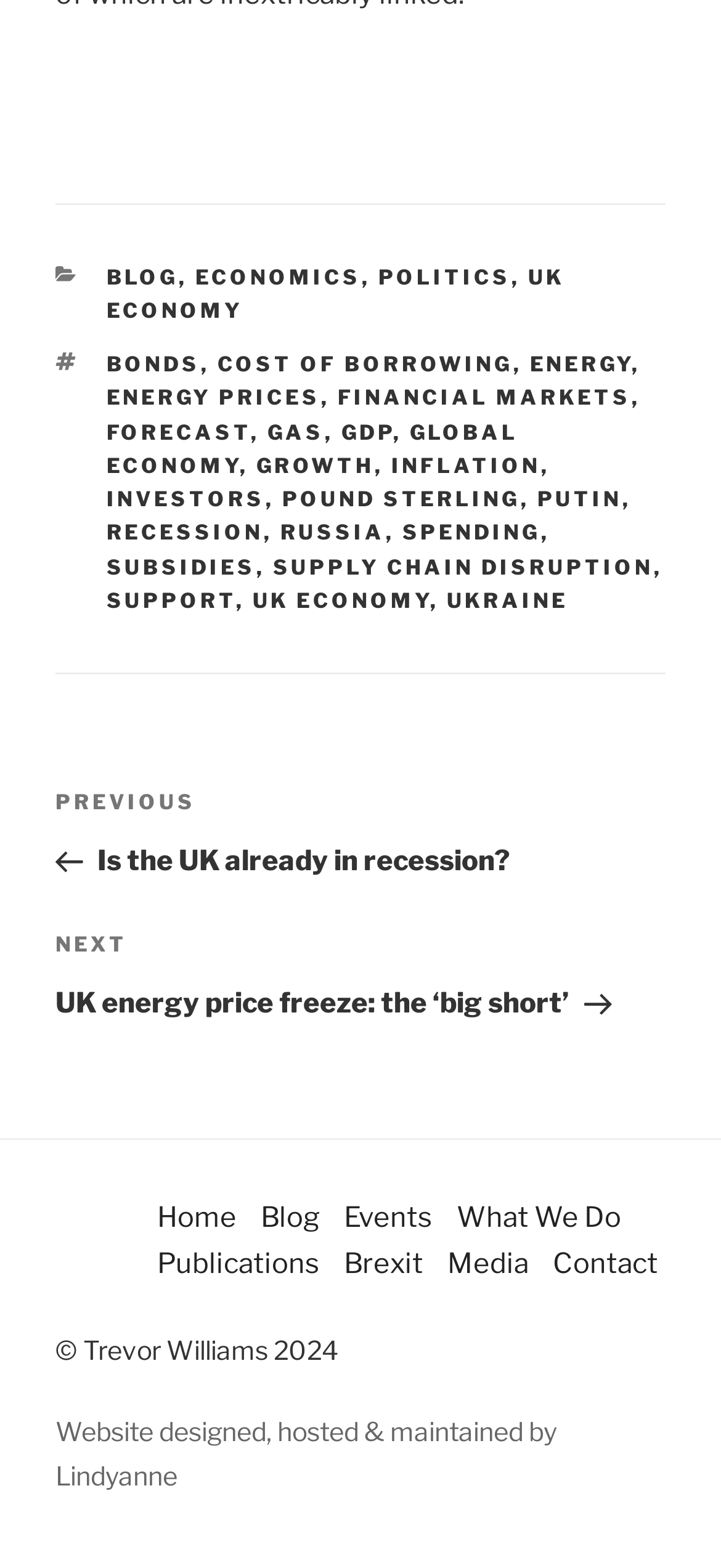Locate the bounding box coordinates of the area that needs to be clicked to fulfill the following instruction: "Check the 'Website designed, hosted & maintained by Lindyanne' link". The coordinates should be in the format of four float numbers between 0 and 1, namely [left, top, right, bottom].

[0.077, 0.903, 0.772, 0.95]